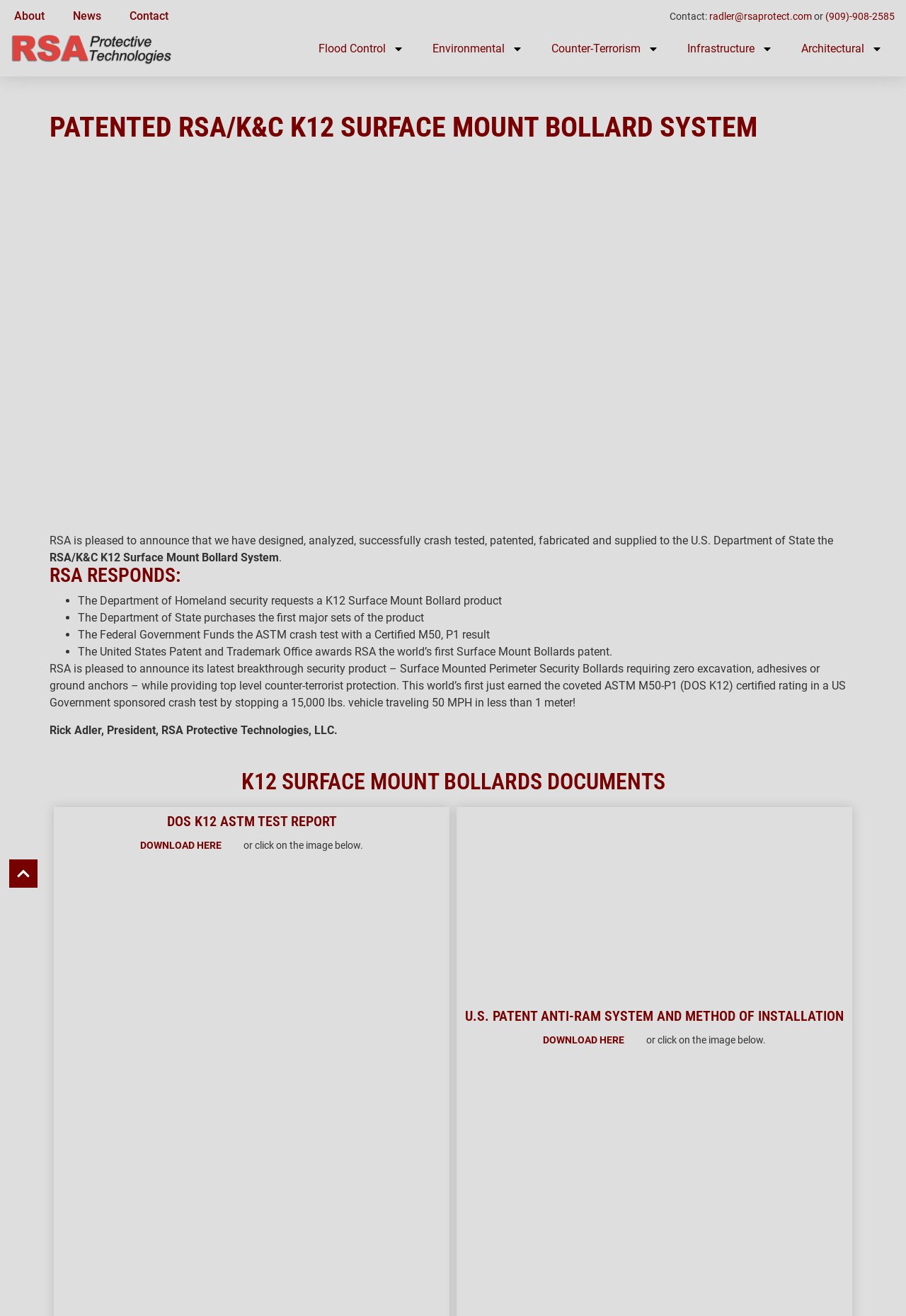Generate a thorough caption detailing the webpage content.

The webpage is about RSA Protective Technologies, specifically highlighting their patented RSA/K&C K12 Surface Mount Bollard System. At the top, there are navigation links to "About", "News", and "Contact" pages. Below these links, there is a contact section with an email address and phone number.

The main content area features a large heading announcing the patented RSA/K&C K12 Surface Mount Bollard System. Below this heading, there is an image of the bollard system. The text describes RSA's achievement in designing, analyzing, crash testing, patenting, fabricating, and supplying the system to the U.S. Department of State.

The page then lists RSA's responses to various requests, including the Department of Homeland Security's request for a K12 Surface Mount Bollard product, the Department of State's purchase of the product, and the Federal Government's funding of the ASTM crash test.

Further down, there is a section highlighting the features and benefits of the Surface Mounted Perimeter Security Bollards, including their ability to provide top-level counter-terrorist protection without requiring excavation, adhesives, or ground anchors.

The page also features a section dedicated to K12 Surface Mount Bollards documents, including links to download the DOS K12 ASTM test report and the U.S. patent for the anti-ram system and method of installation. These links are accompanied by images of the PDF download logo.

Throughout the page, there are several images, including icons for the different menu items, images accompanying the links to download documents, and an image of the RSA Surface Mount Bollards.